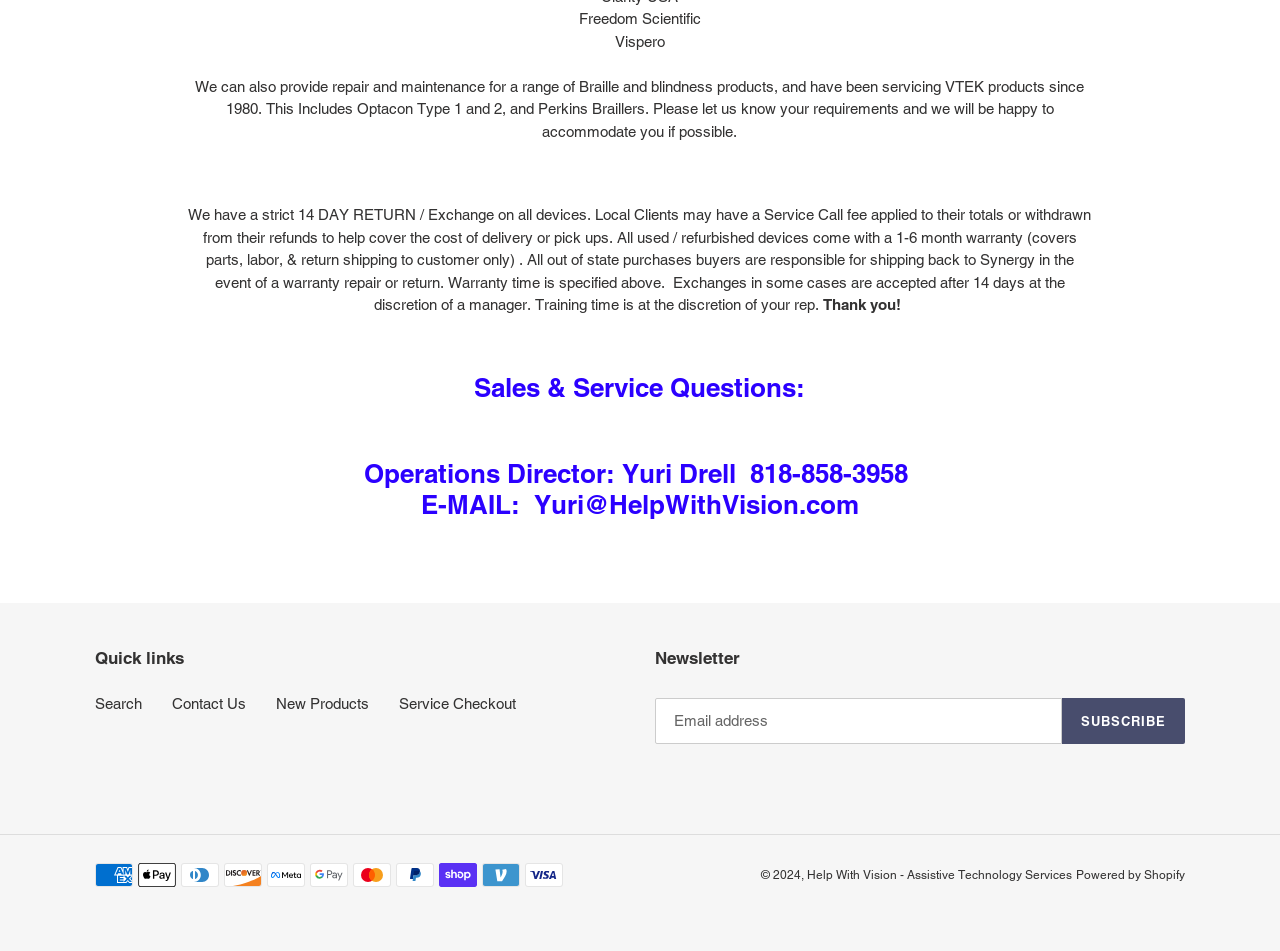Determine the bounding box coordinates of the region I should click to achieve the following instruction: "Checkout for service". Ensure the bounding box coordinates are four float numbers between 0 and 1, i.e., [left, top, right, bottom].

[0.312, 0.731, 0.403, 0.749]